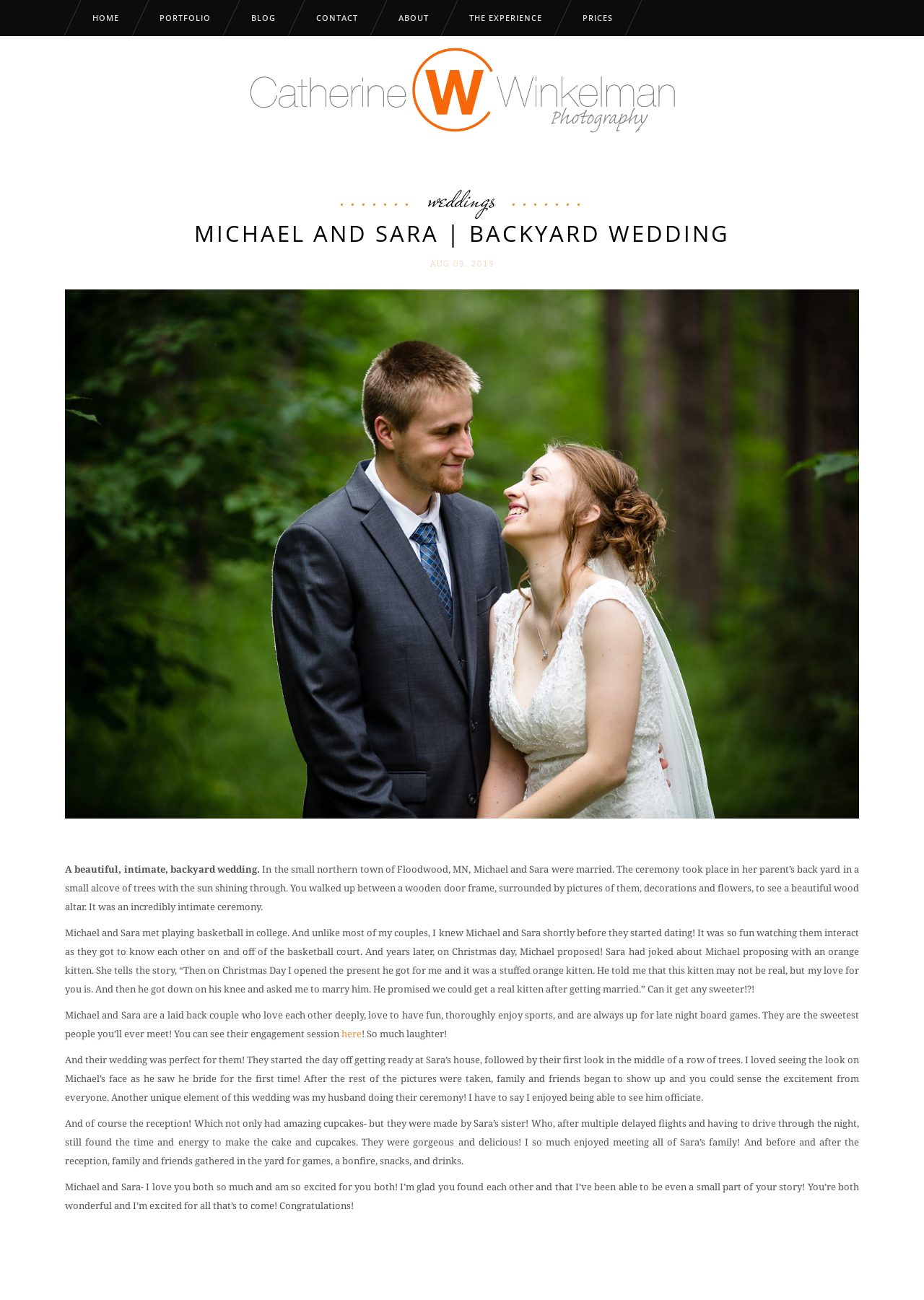Please provide a short answer using a single word or phrase for the question:
What is the location of the wedding?

Floodwood, MN